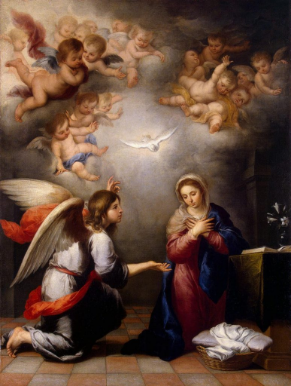What is the significance of the dove? Based on the screenshot, please respond with a single word or phrase.

It represents the Holy Spirit